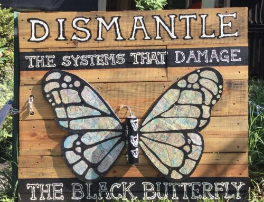Using the information in the image, give a detailed answer to the following question: What is the significance of 'THE BLACK BUTTERFLY'?

The words 'THE BLACK BUTTERFLY' are prominently displayed below the butterfly, emphasizing a specific cultural and social significance. This phrase is likely meant to highlight the experiences and struggles of marginalized communities, particularly in the context of health equity and social justice.